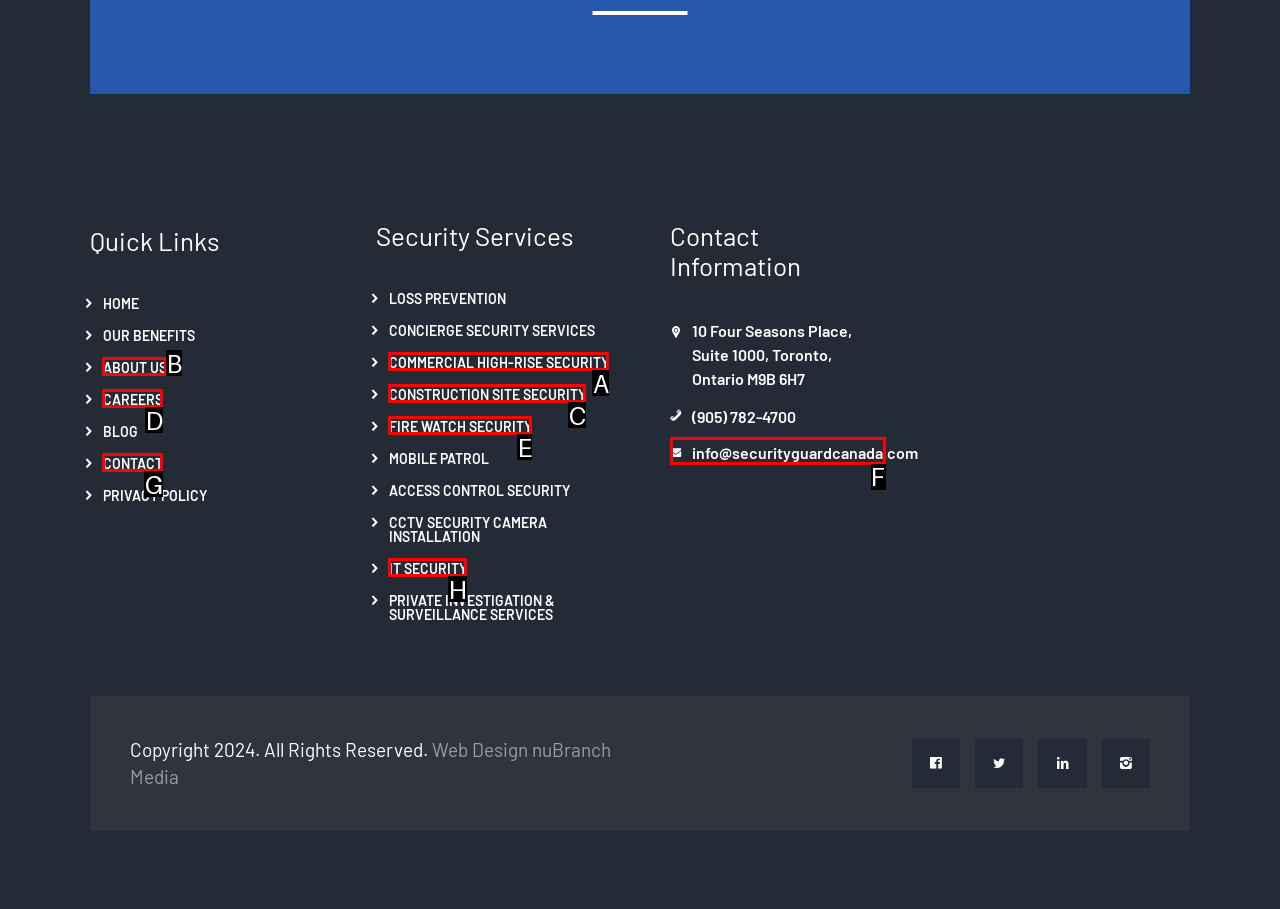Identify the option that best fits this description: Commercial High-Rise Security
Answer with the appropriate letter directly.

A